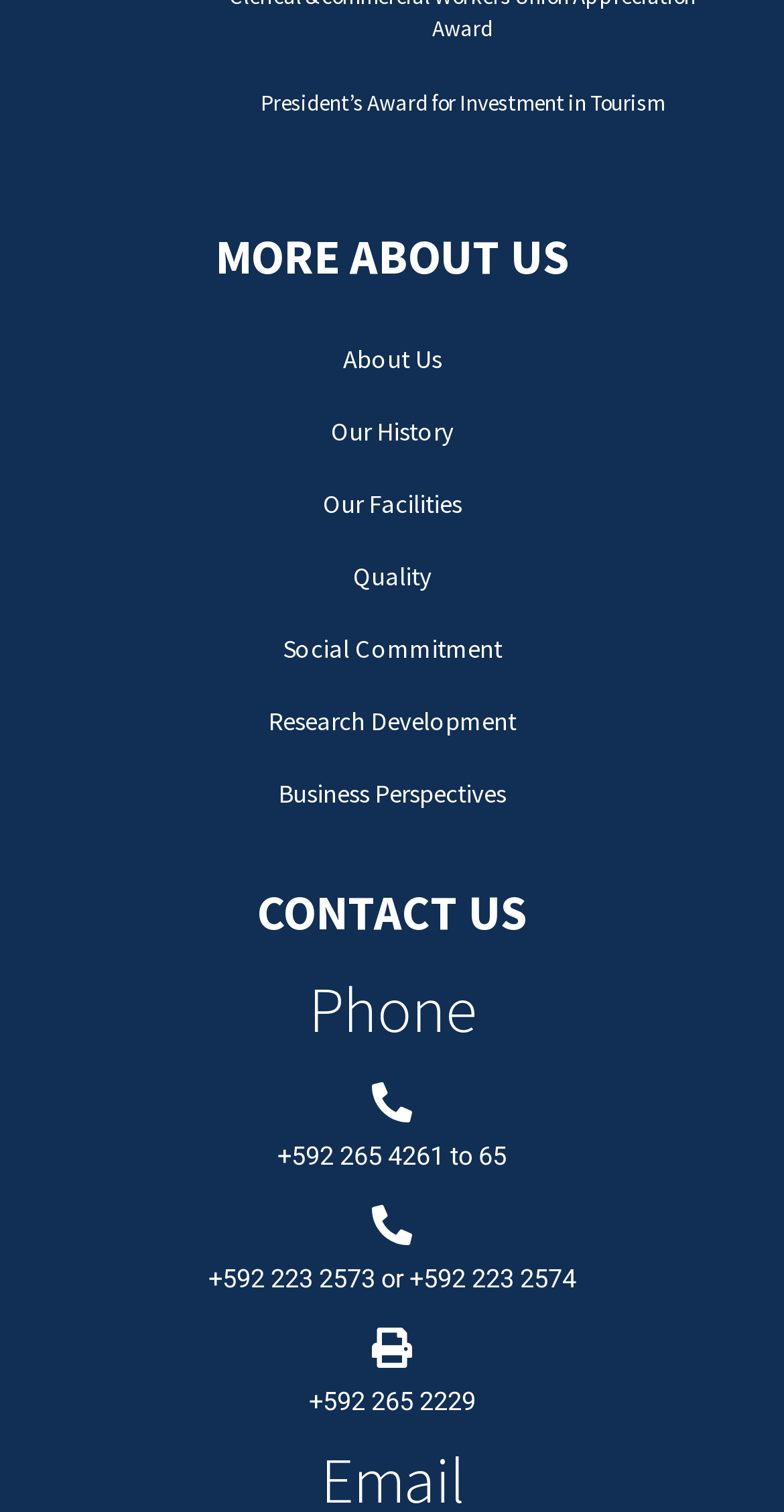What is the heading above the phone numbers?
Refer to the image and provide a one-word or short phrase answer.

CONTACT US